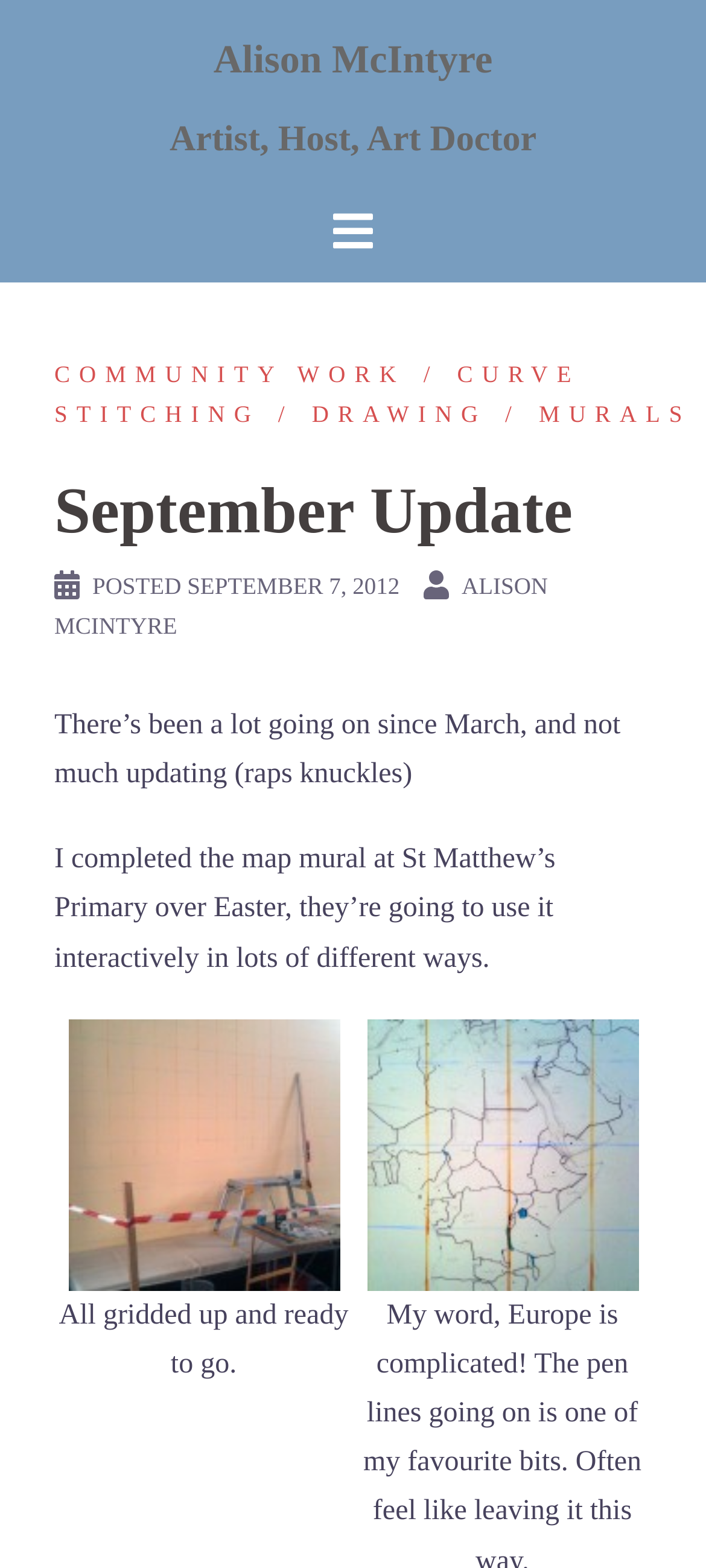Please identify the bounding box coordinates of the element's region that needs to be clicked to fulfill the following instruction: "Click on the artist's name". The bounding box coordinates should consist of four float numbers between 0 and 1, i.e., [left, top, right, bottom].

[0.302, 0.023, 0.698, 0.052]